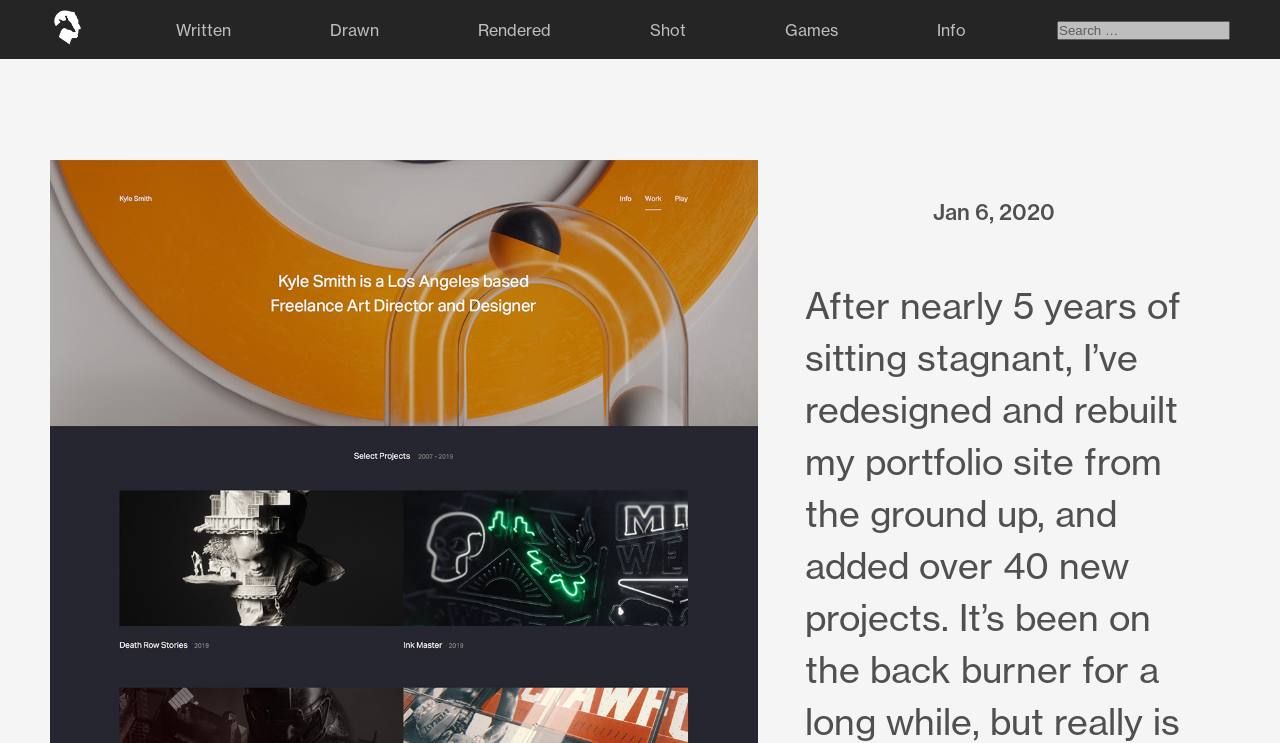Given the element description "name="s" placeholder="Search …"" in the screenshot, predict the bounding box coordinates of that UI element.

[0.826, 0.028, 0.961, 0.054]